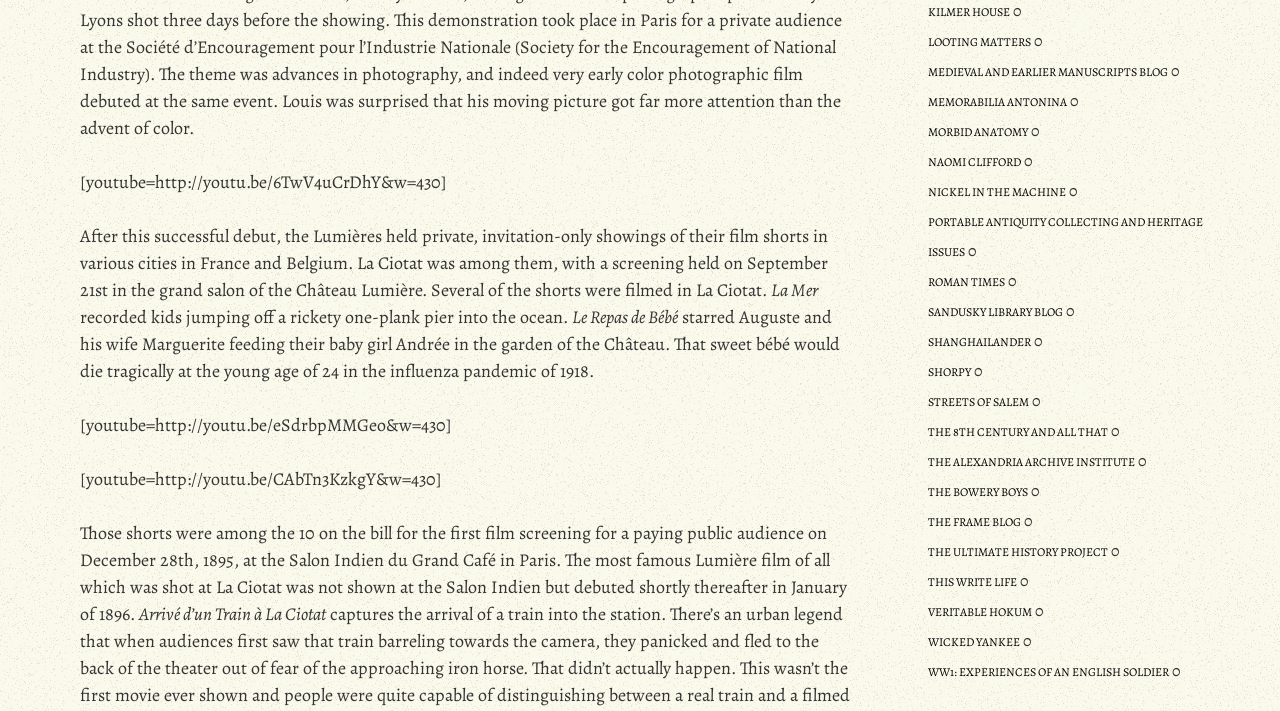What is the subject of the text 'Le Repas de Bébé'?
Using the image as a reference, deliver a detailed and thorough answer to the question.

The subject of the text 'Le Repas de Bébé' is feeding a baby, as described in the text, which mentions Auguste and his wife Marguerite feeding their baby girl Andrée in the garden of the Château.